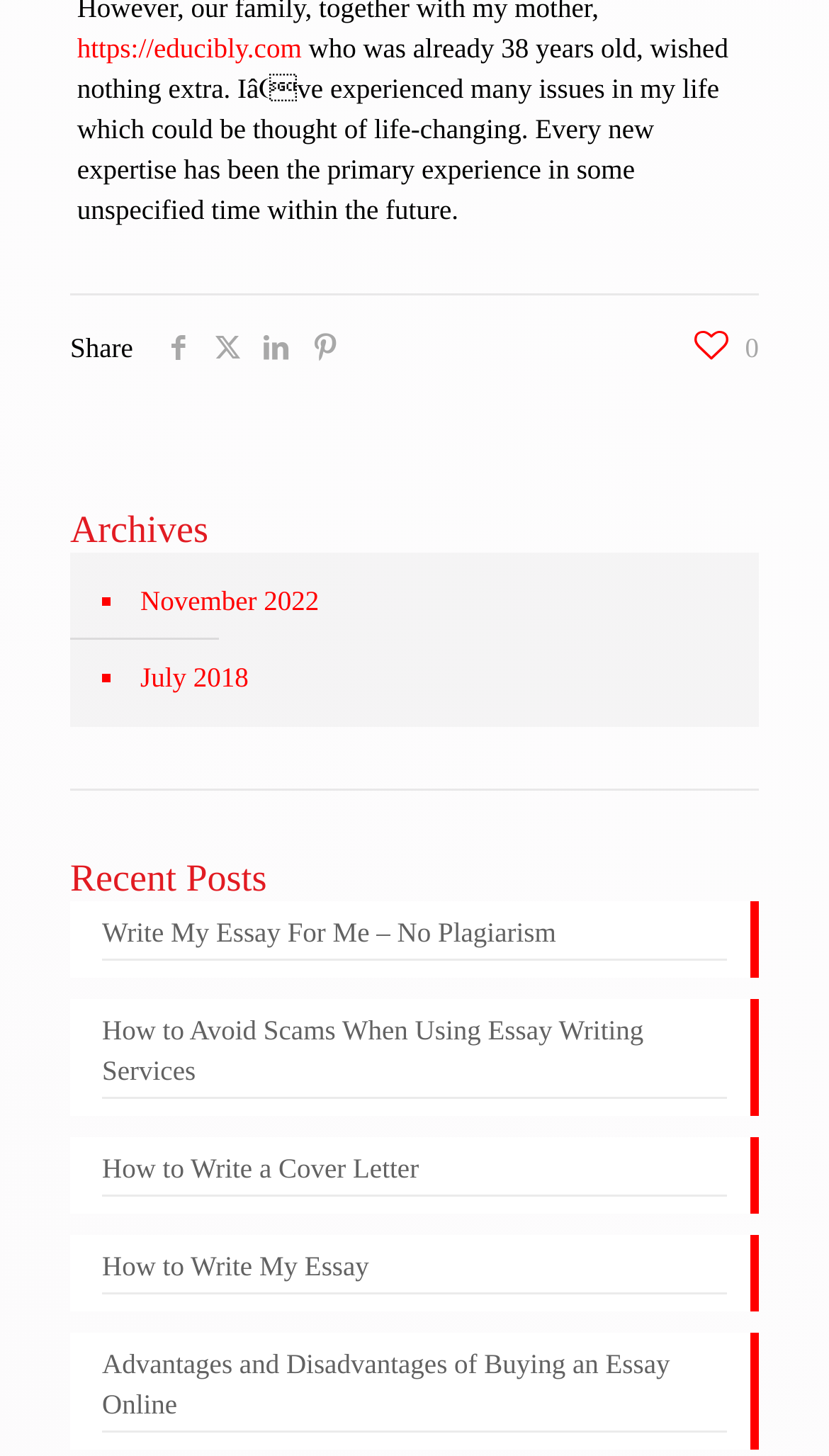Identify the bounding box coordinates for the region to click in order to carry out this instruction: "Click the facebook icon". Provide the coordinates using four float numbers between 0 and 1, formatted as [left, top, right, bottom].

[0.186, 0.228, 0.245, 0.25]